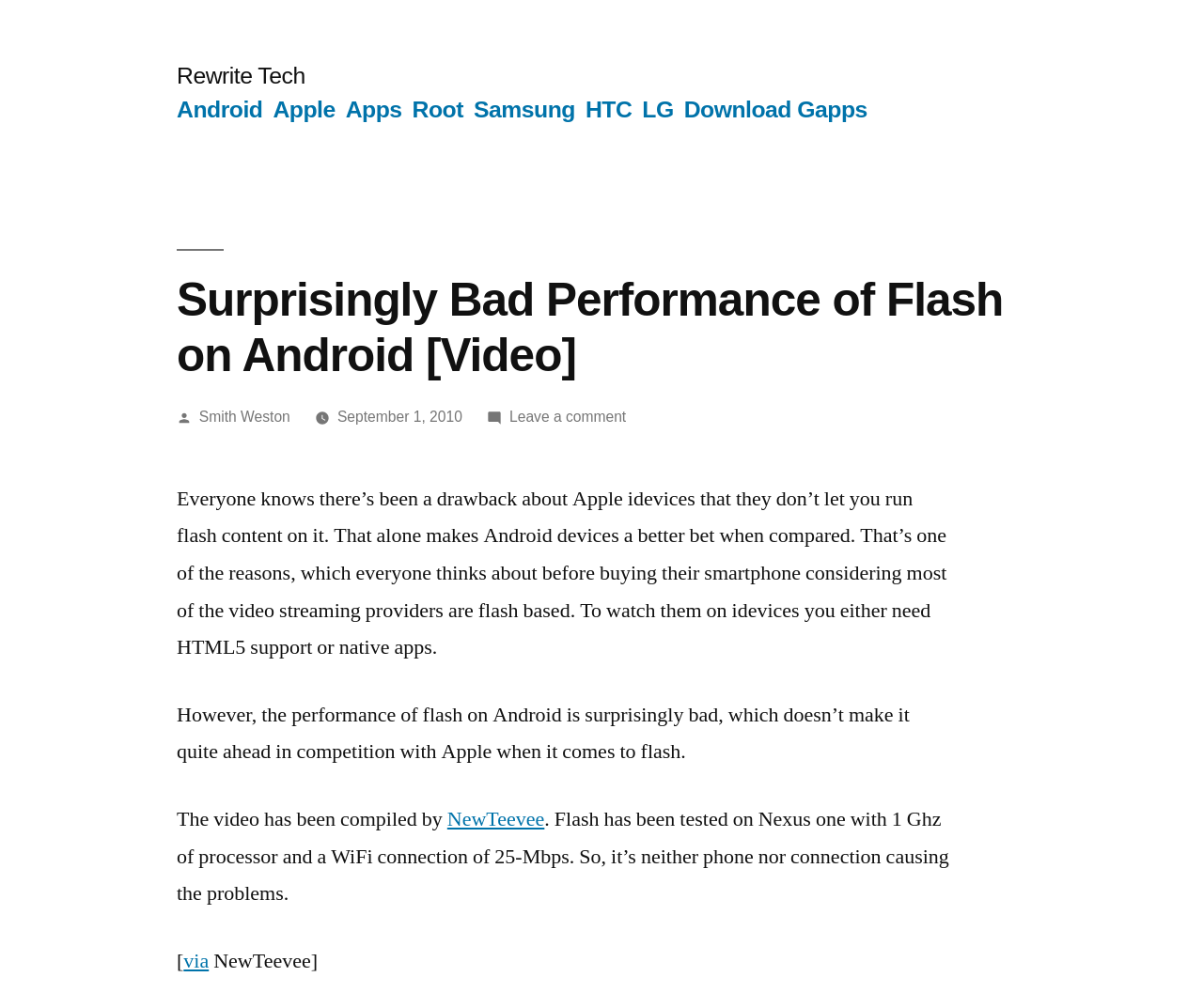Find the bounding box of the element with the following description: "About". The coordinates must be four float numbers between 0 and 1, formatted as [left, top, right, bottom].

None